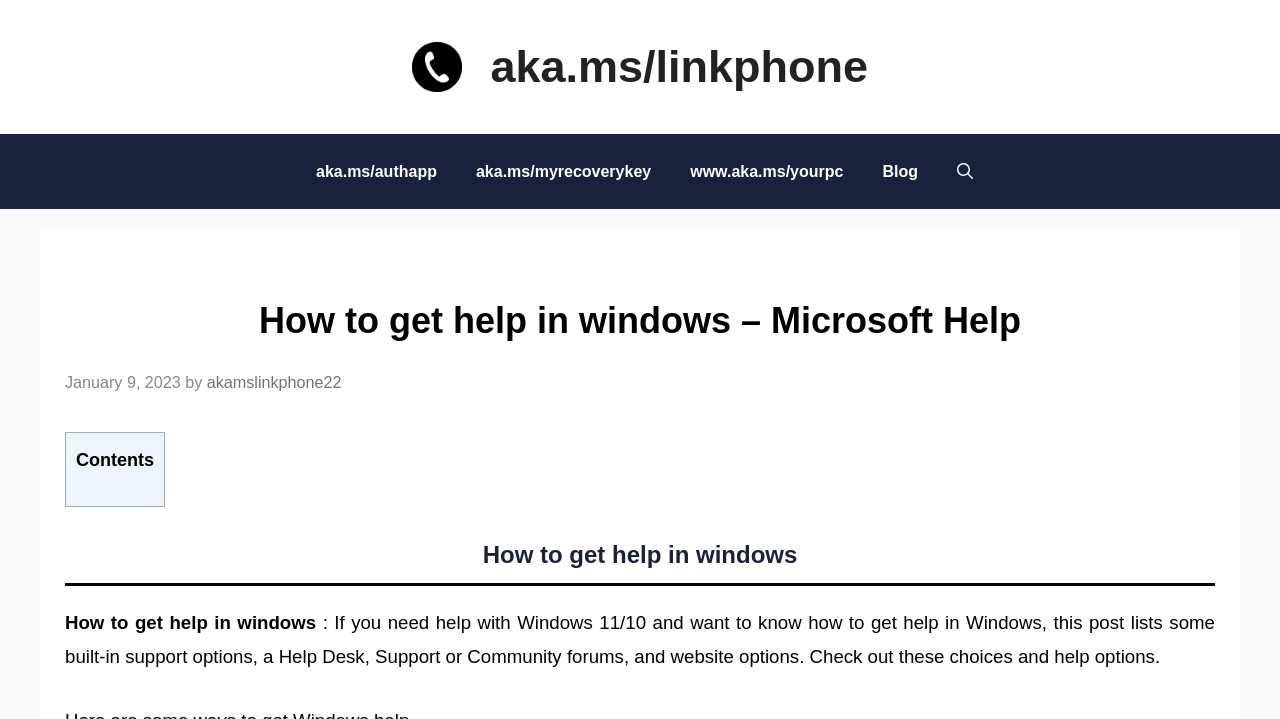Determine the bounding box coordinates for the element that should be clicked to follow this instruction: "Click the link to akamslinkphone22". The coordinates should be given as four float numbers between 0 and 1, in the format [left, top, right, bottom].

[0.162, 0.519, 0.267, 0.544]